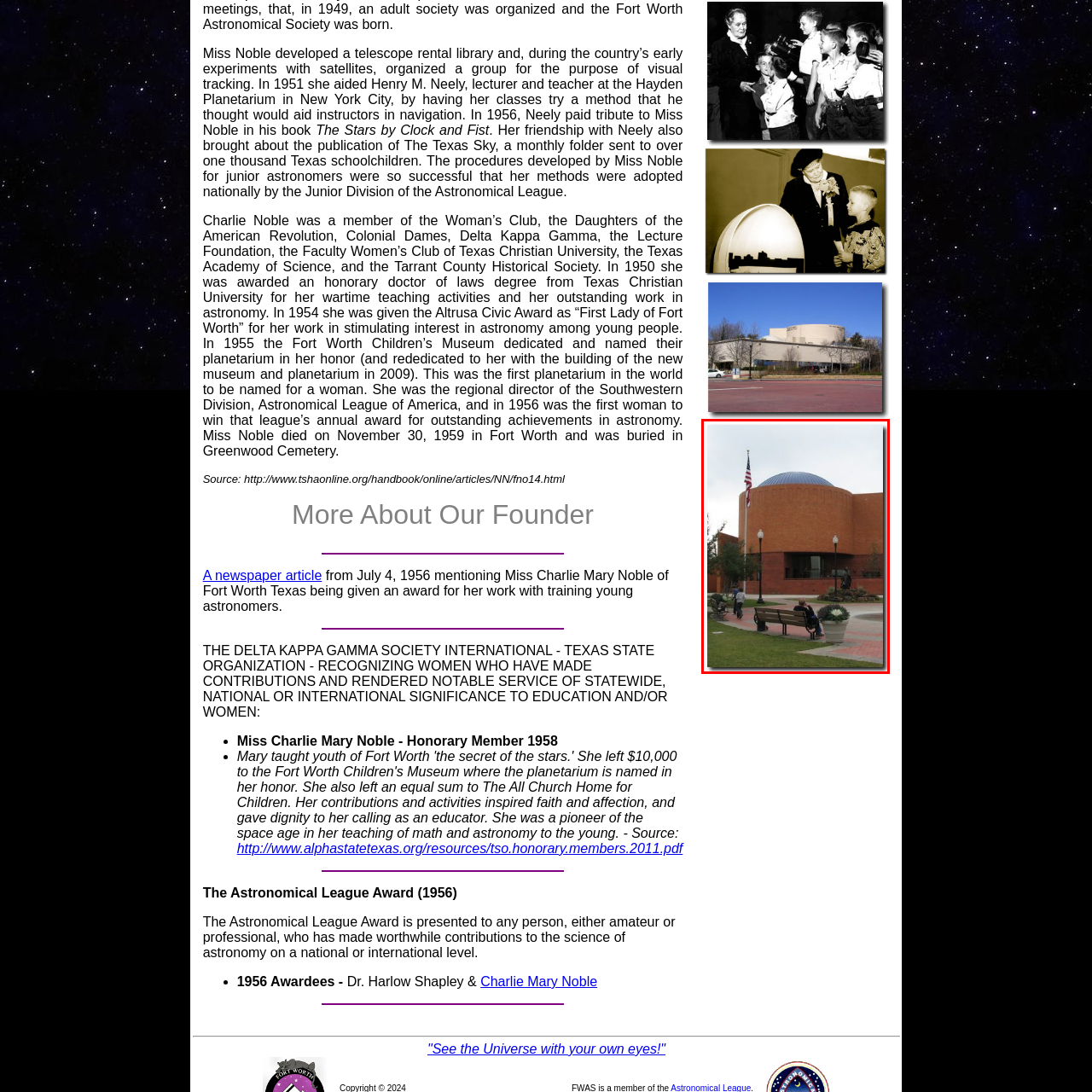Look closely at the image highlighted in red, How many people are seated on the bench? 
Respond with a single word or phrase.

two